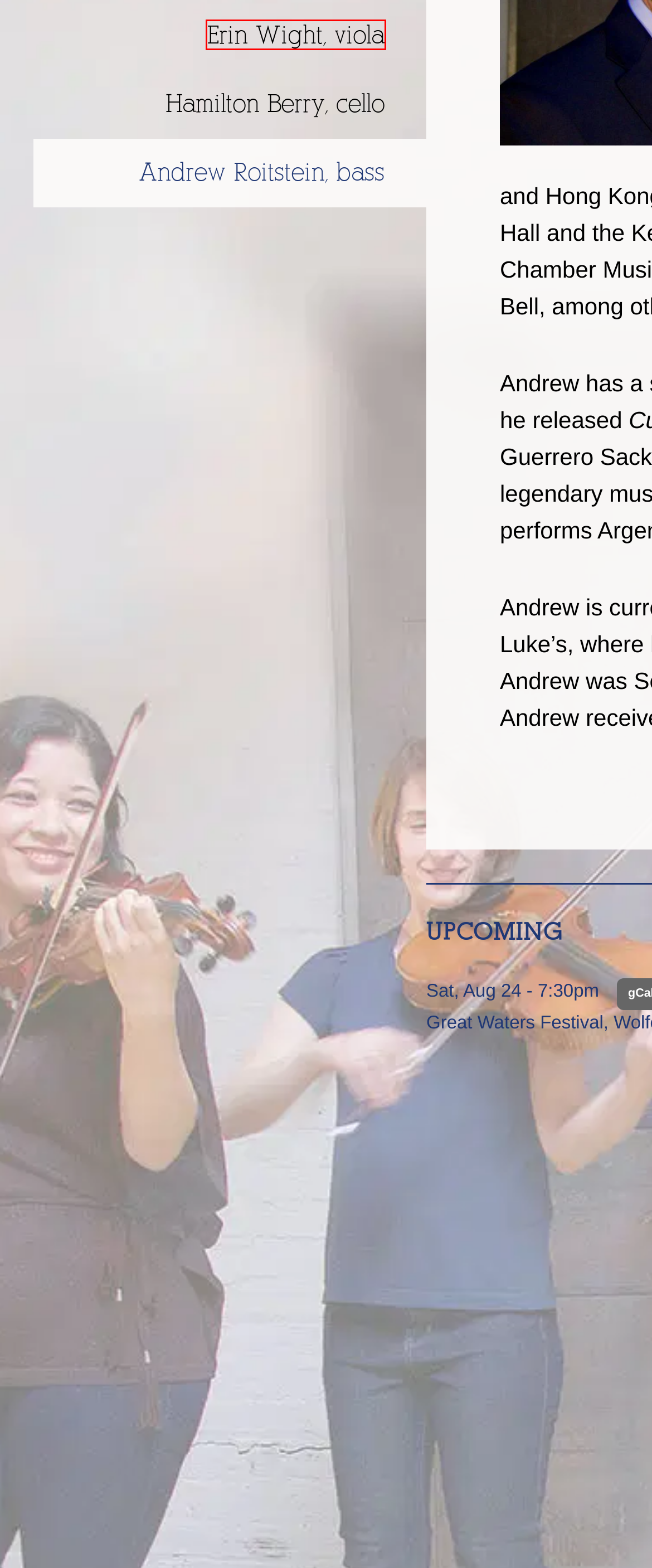Analyze the webpage screenshot with a red bounding box highlighting a UI element. Select the description that best matches the new webpage after clicking the highlighted element. Here are the options:
A. Alex Fortes, violin |
B. General News |
C. Hamilton Berry, cello |
D. Contact |
E. Press Kit |
F. Community Projects |
G. Erin Wight, viola |
H. Friends |

G